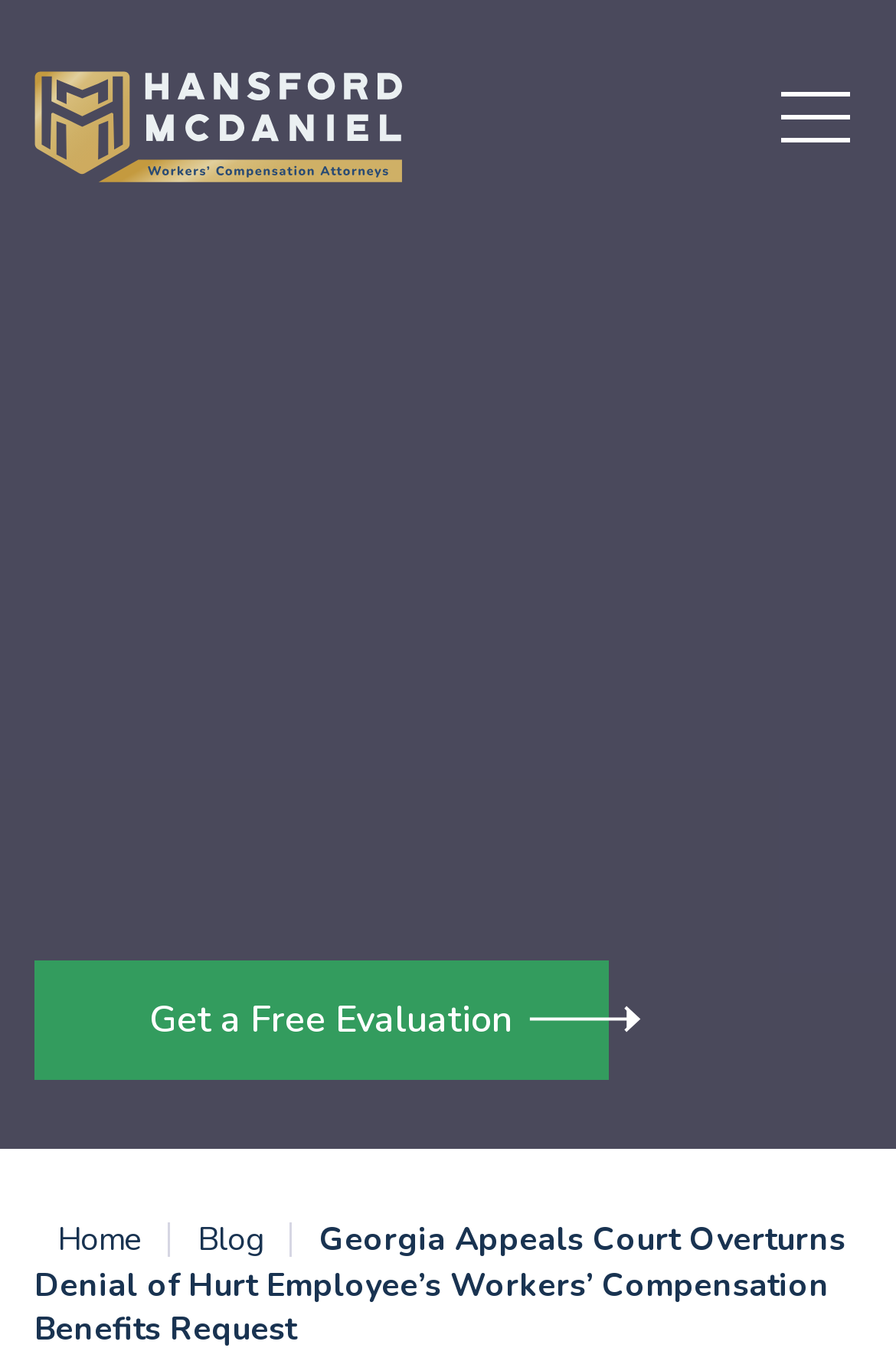How many main navigation links are there?
Use the information from the image to give a detailed answer to the question.

There are two main navigation links at the top of the webpage, labeled as 'Home' and 'Blog'. These links are likely used to navigate to different sections of the website.